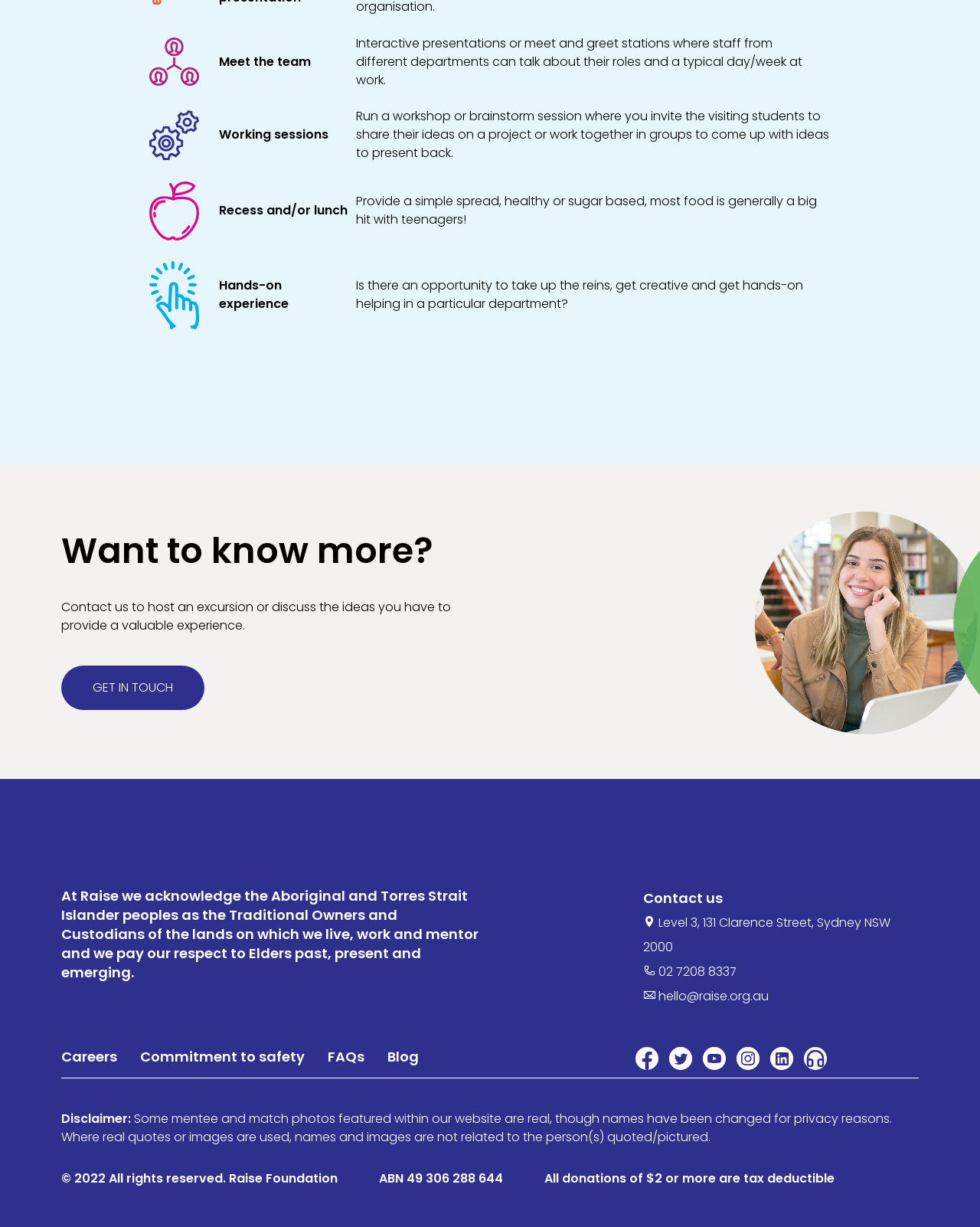Look at the image and write a detailed answer to the question: 
How can one get in touch to host an excursion?

The webpage provides a 'GET IN TOUCH' link and a contact email 'hello@raise.org.au' to get in touch with the organization to host an excursion or discuss ideas.